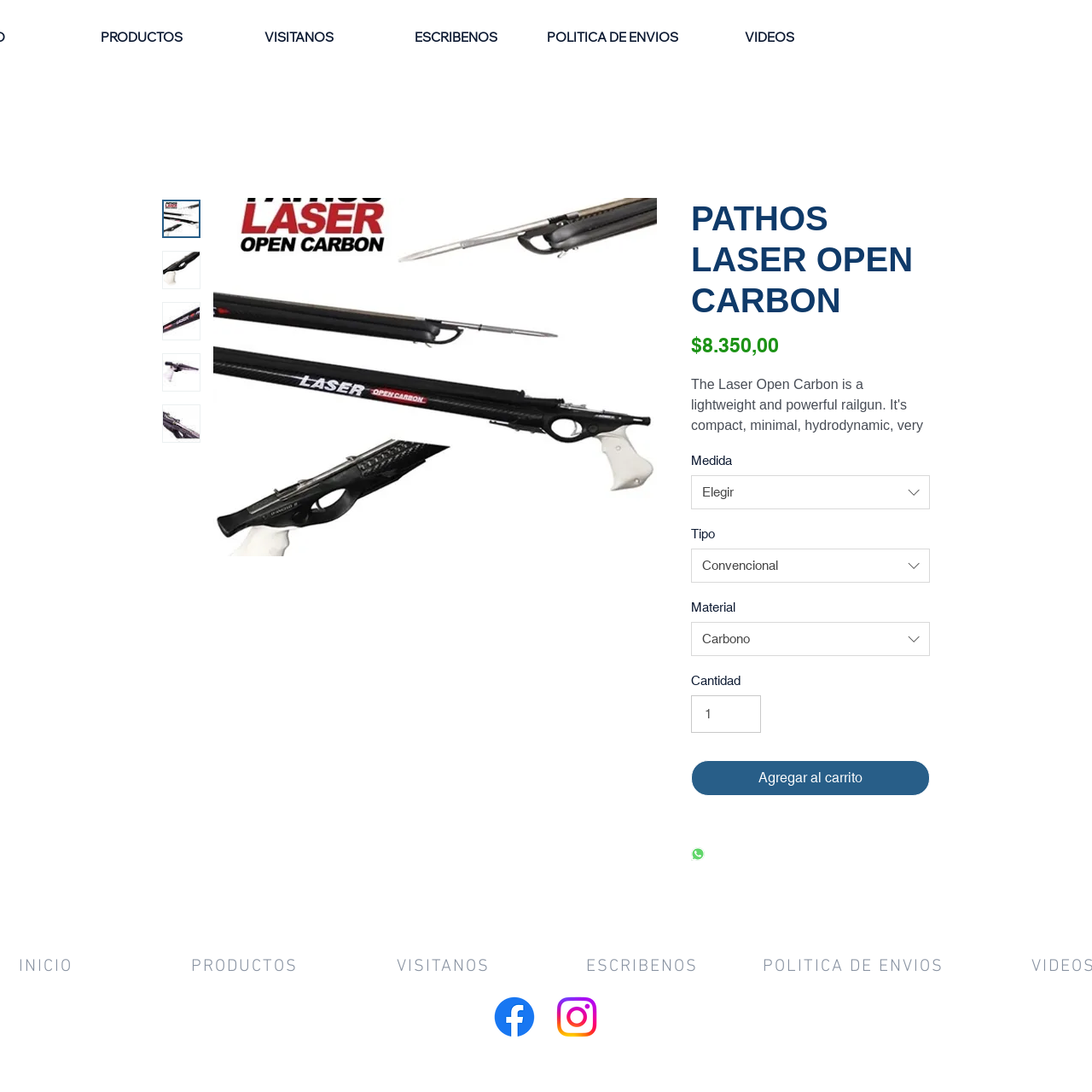What is the price of the product?
Please answer the question as detailed as possible.

The price of the product can be found in the article section, where it is written as a static text element as '$8,350,00'.